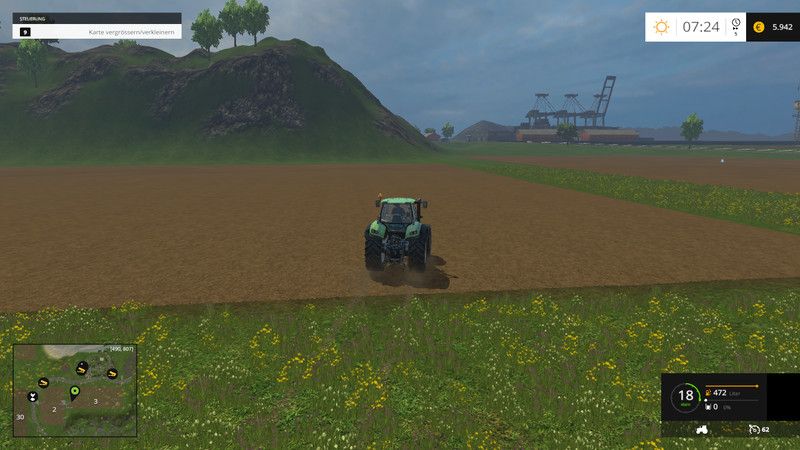Paint a vivid picture of the image with your description.

In this vibrant scene from a farming simulation game, a green tractor is seen plowing a freshly tilled field under a partly cloudy sky. The landscape showcases rolling hills in the background, with rich green grass and wildflowers lining the edges of the cultivated land. In the lower left corner, a mini-map provides key information about the player’s location and objectives, indicated by specific icons. The upper left features a toolbar displaying game controls for map navigation, while the top right corner shows the current time and in-game currency. This immersive environment invites players to engage in agricultural activities, emphasizing the beauty and challenges of farm management.